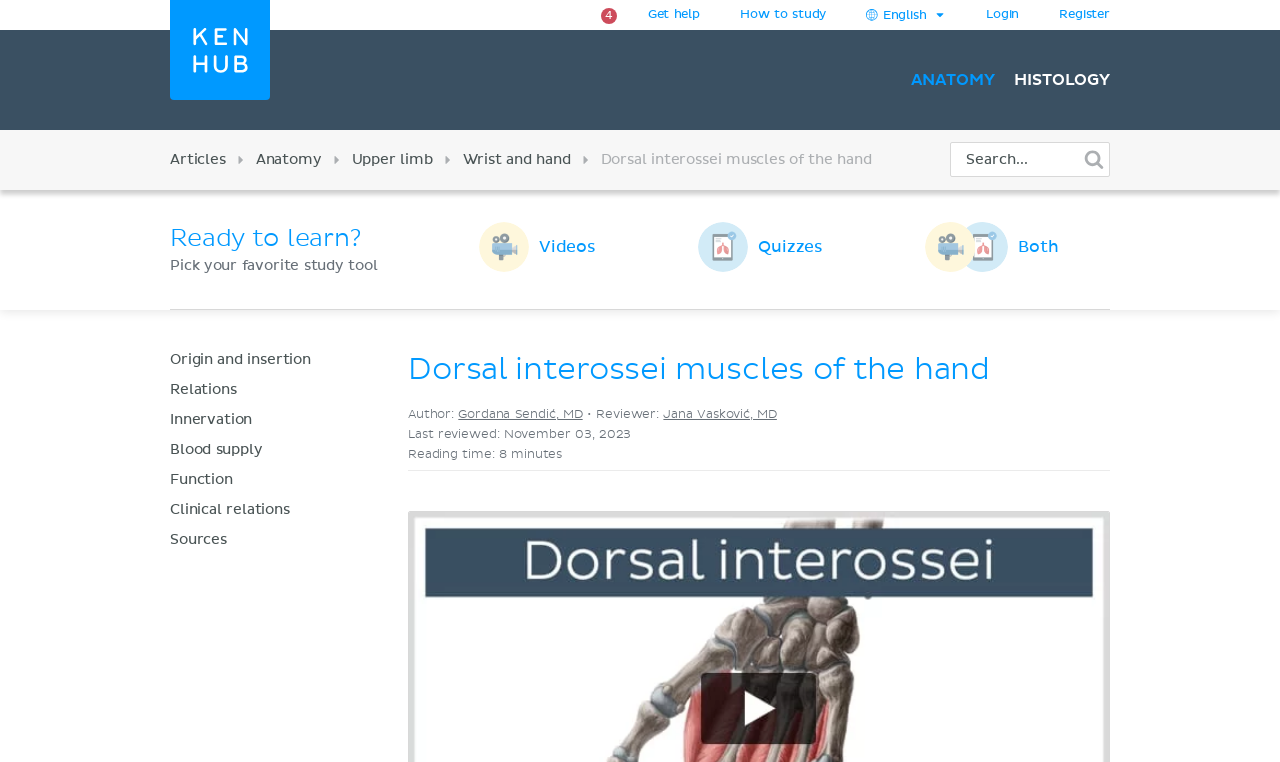Analyze the image and provide a detailed answer to the question: What is the name of the muscles being described?

The question is asking about the name of the muscles being described on the webpage. By looking at the heading 'Dorsal interossei muscles of the hand' and the static text 'Dorsal interossei muscles of the hand', we can conclude that the answer is 'Dorsal interossei muscles'.